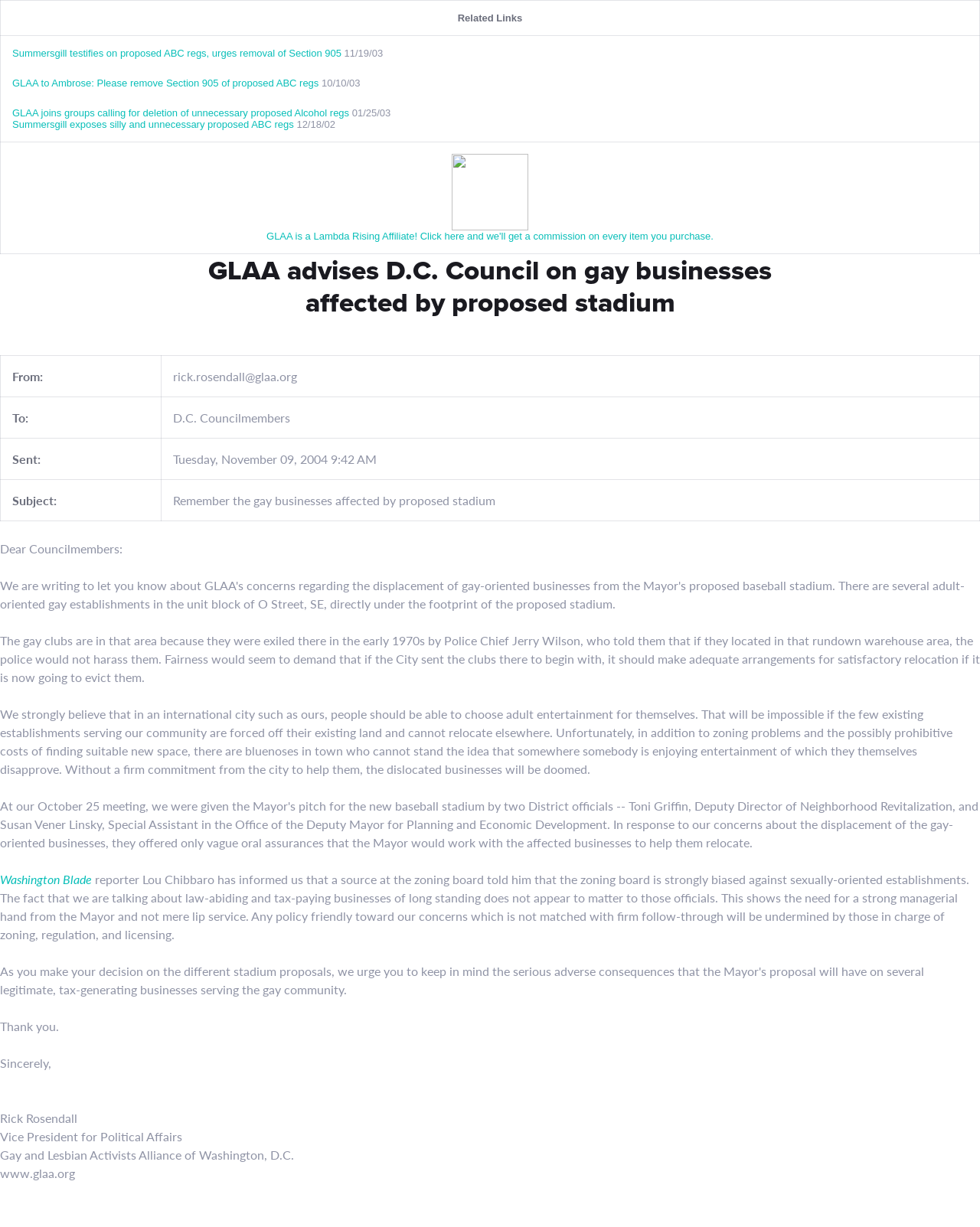What is the name of the police chief mentioned in the letter?
Please give a detailed and elaborate answer to the question based on the image.

I found the answer by reading the content of the letter, which mentions the police chief who told the gay clubs to locate in a specific area. The police chief's name is mentioned as Jerry Wilson.